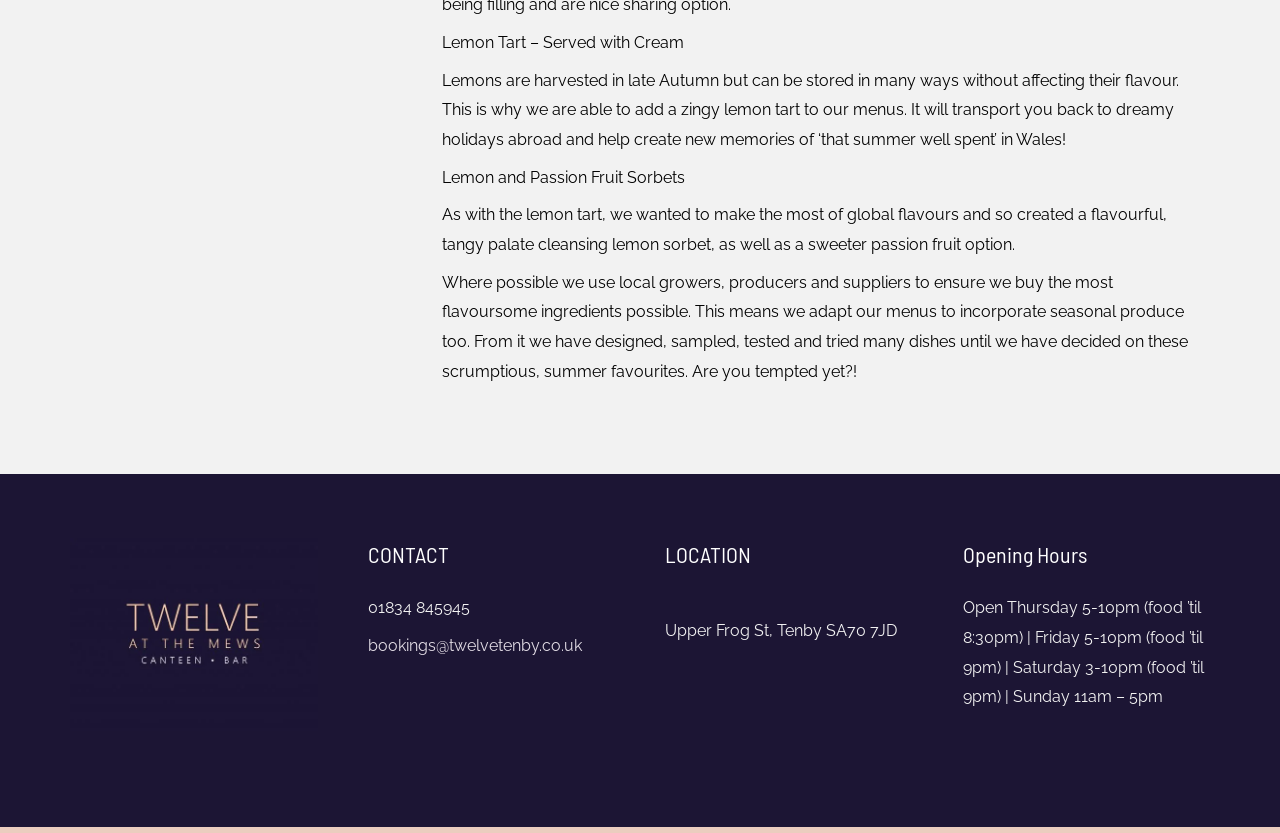What is the phone number to contact?
Can you give a detailed and elaborate answer to the question?

In the footer section of the webpage, under the 'CONTACT' heading, the phone number '01834 845945' is provided as a means of contact.